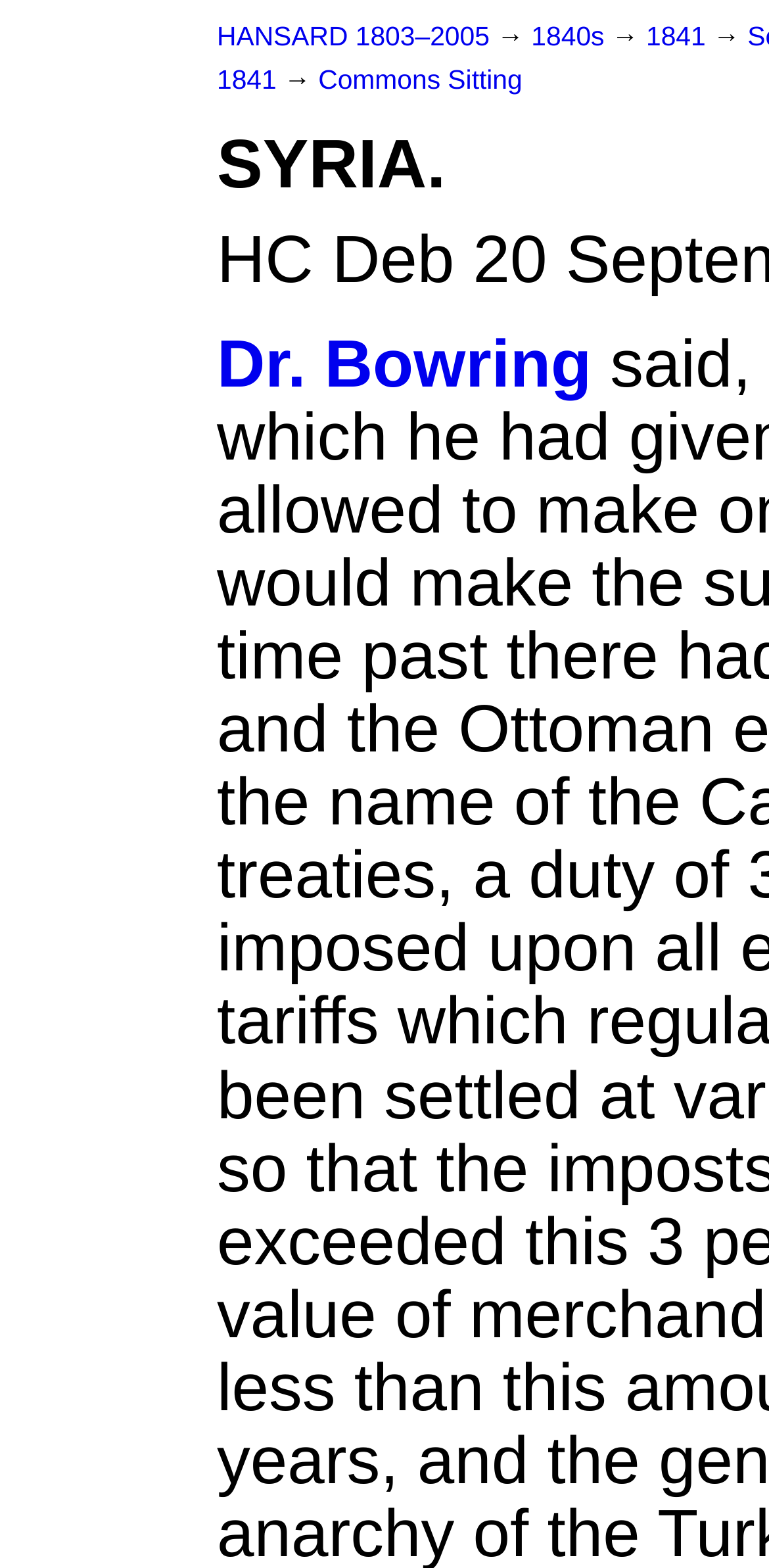Identify the bounding box coordinates for the UI element described as: "Commons Sitting". The coordinates should be provided as four floats between 0 and 1: [left, top, right, bottom].

[0.414, 0.042, 0.679, 0.061]